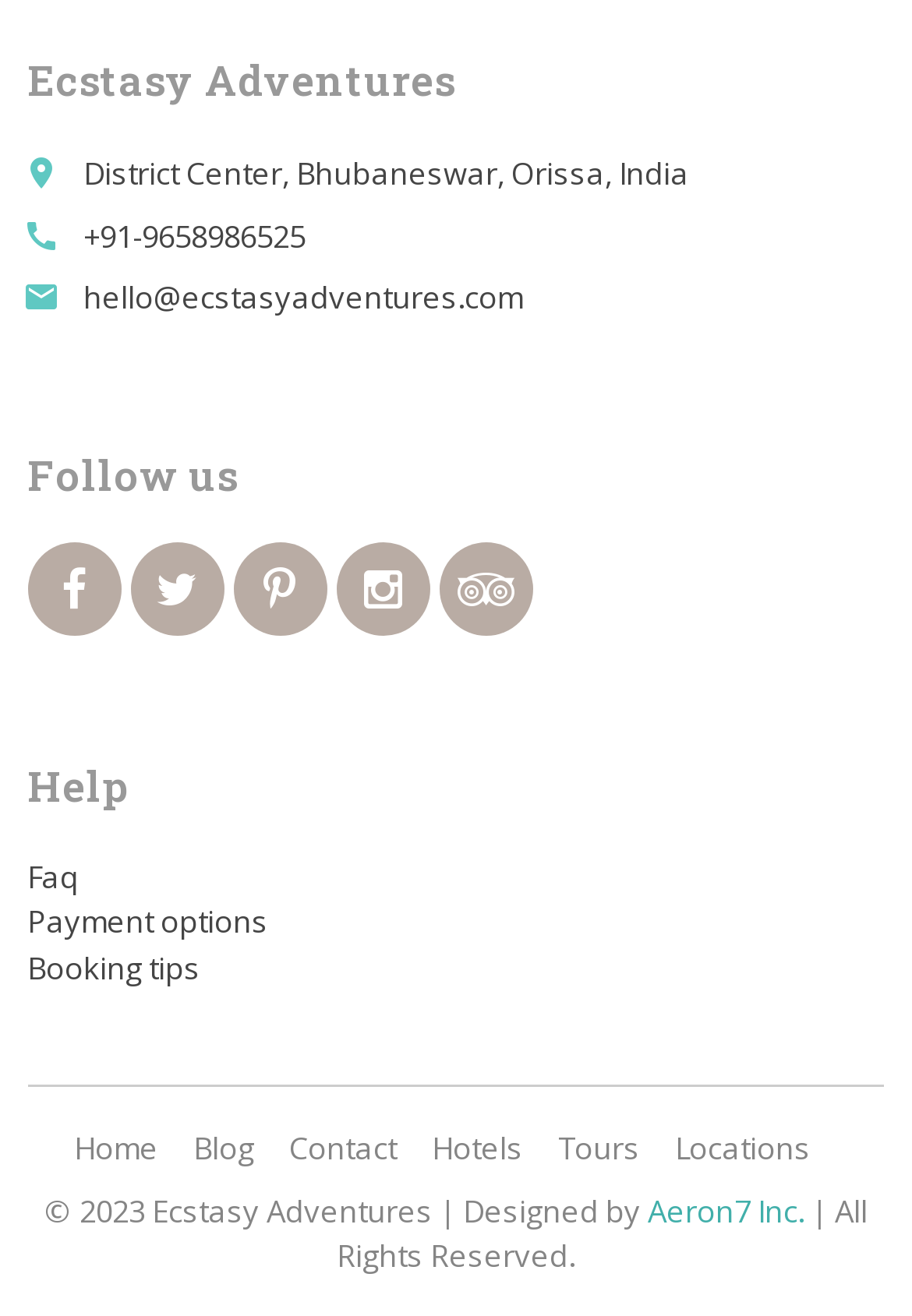Locate the bounding box of the user interface element based on this description: "Payment options".

[0.03, 0.685, 0.294, 0.717]